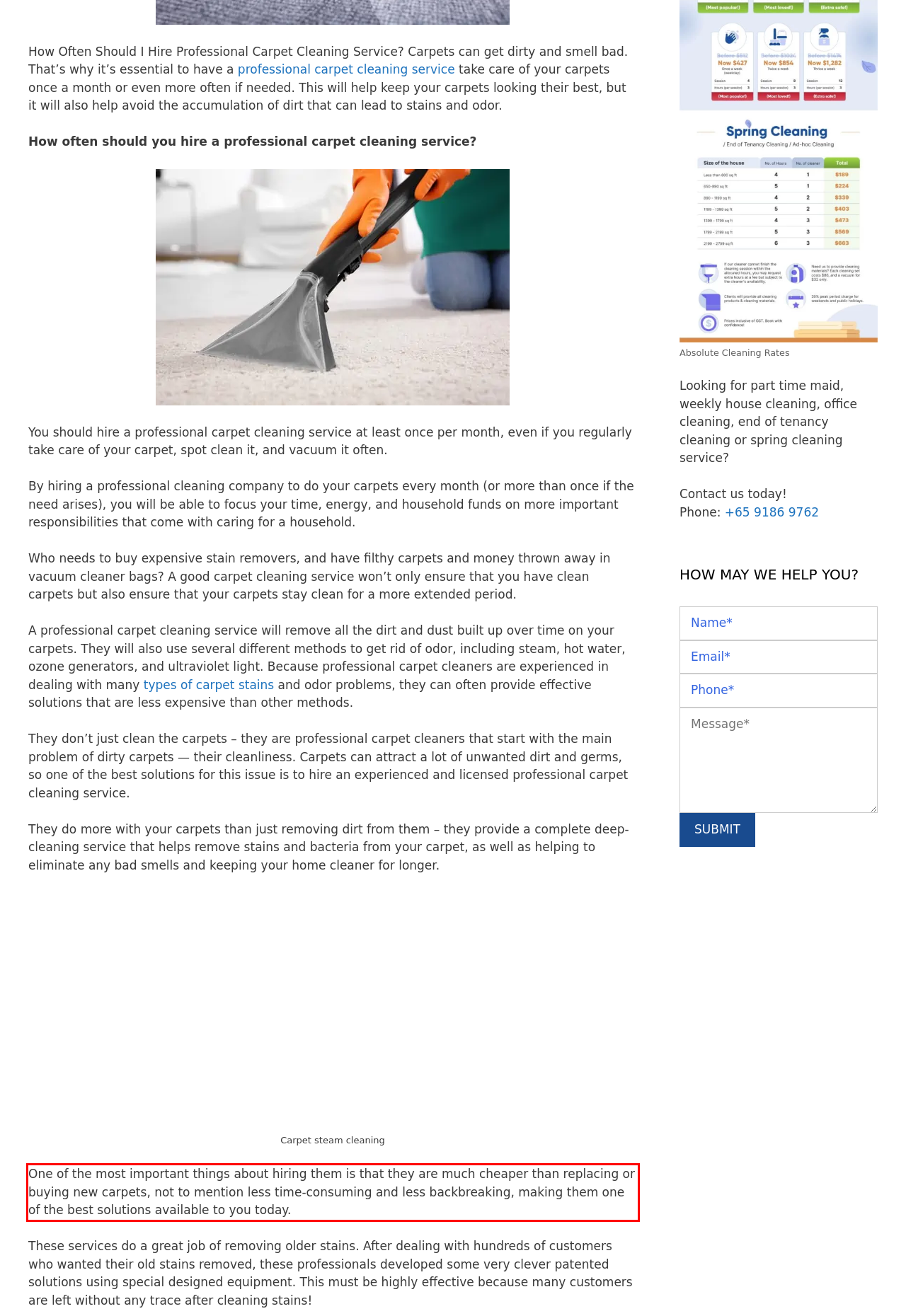Look at the screenshot of the webpage, locate the red rectangle bounding box, and generate the text content that it contains.

One of the most important things about hiring them is that they are much cheaper than replacing or buying new carpets, not to mention less time-consuming and less backbreaking, making them one of the best solutions available to you today.